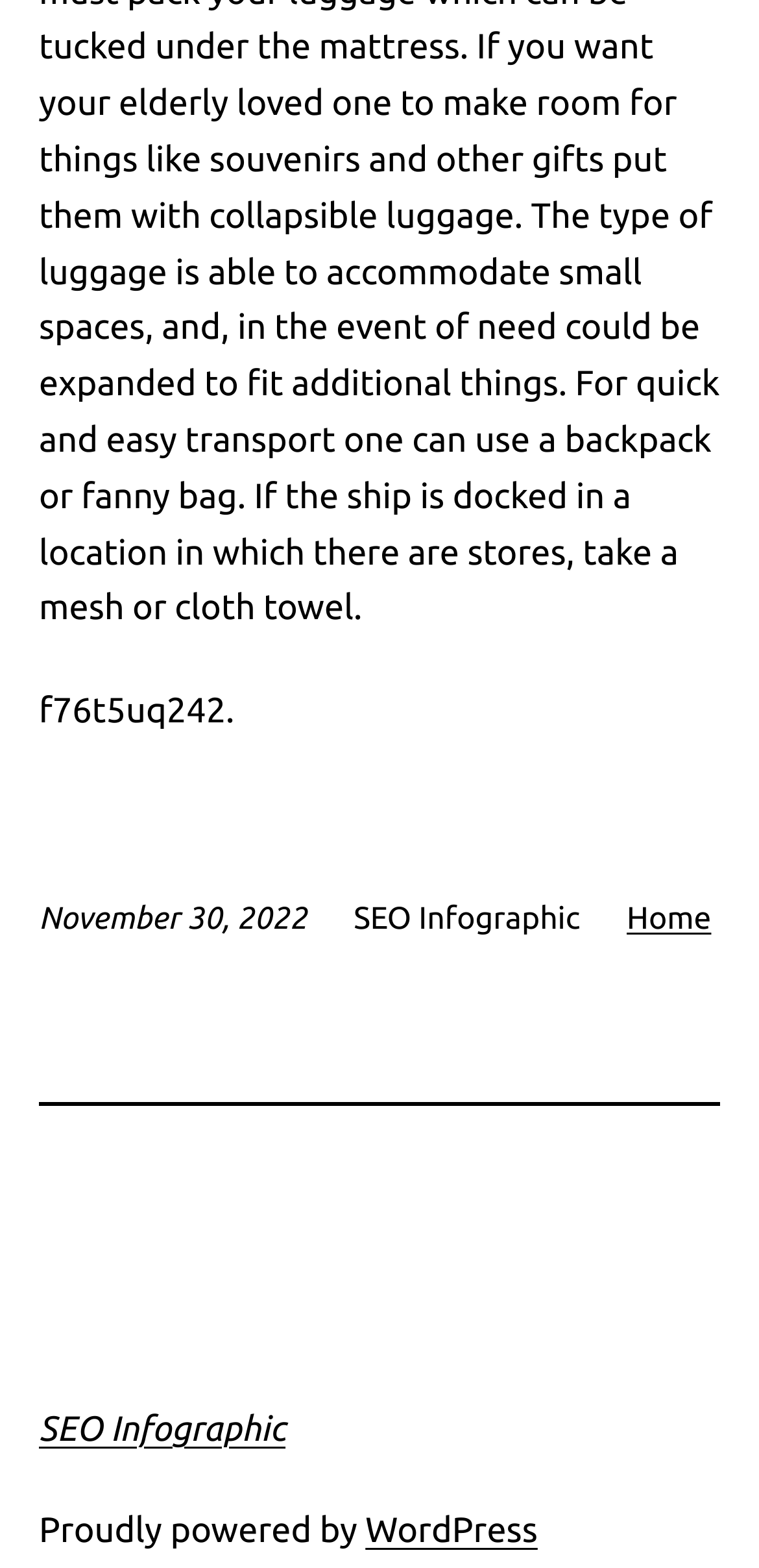Identify the bounding box of the UI component described as: "SEO Infographic".

[0.051, 0.899, 0.376, 0.923]